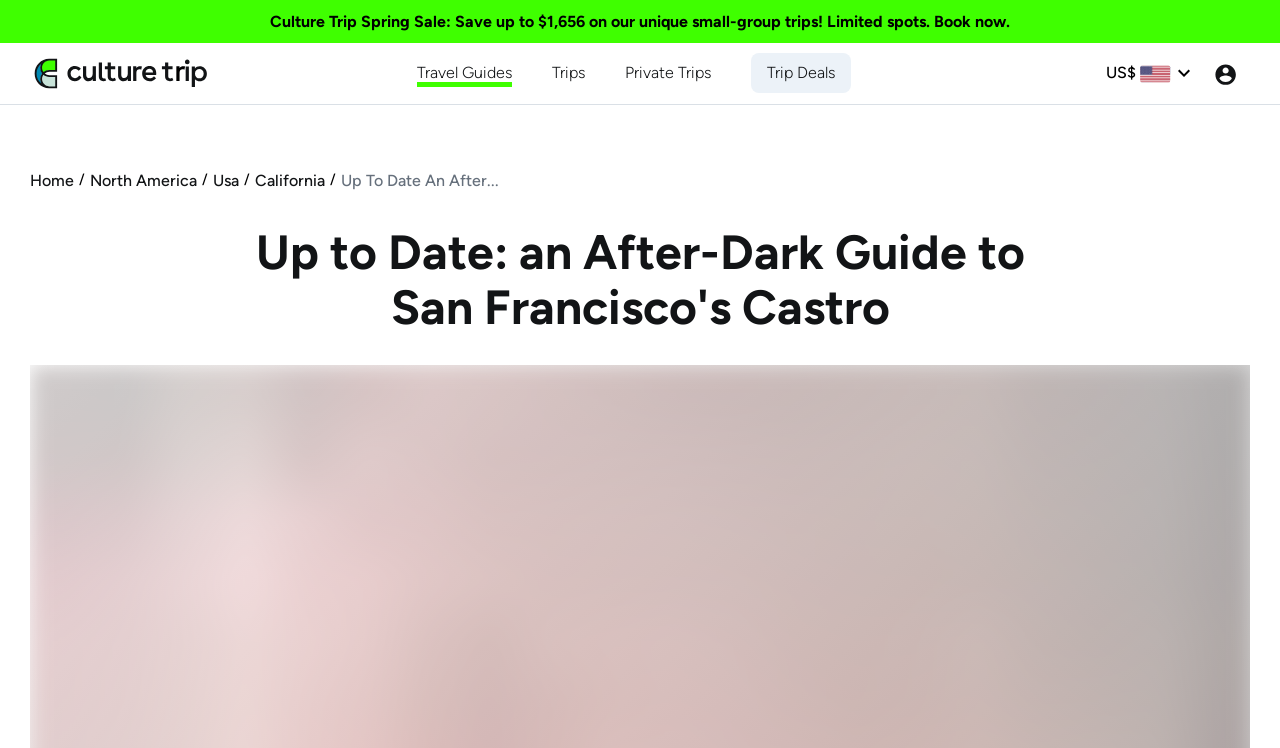What is the currency symbol displayed on the webpage?
Using the image provided, answer with just one word or phrase.

US$